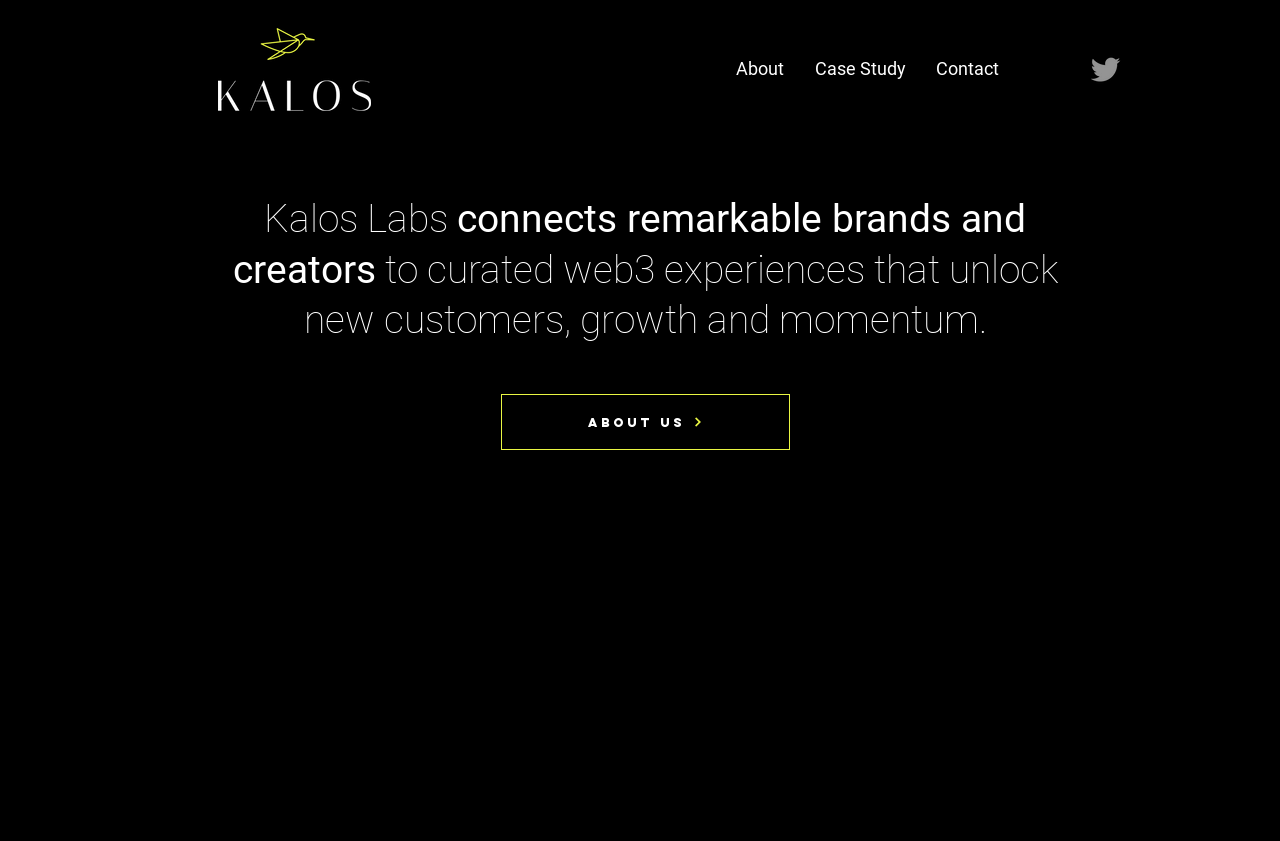How many social media links are there?
Carefully examine the image and provide a detailed answer to the question.

There is only one social media link, which is Twitter, located in the Social Bar section at the top right corner of the webpage.